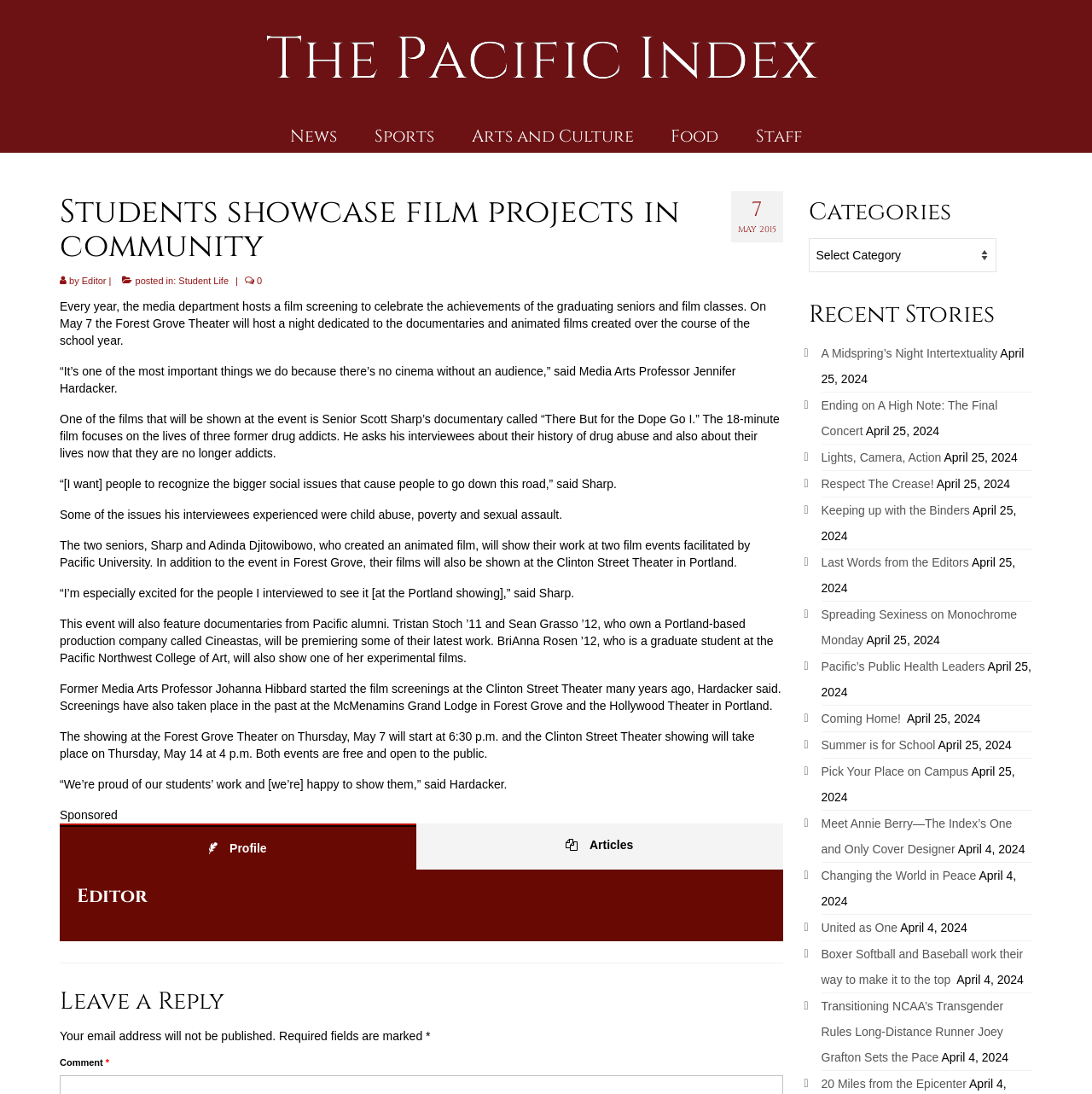Determine the bounding box coordinates for the area you should click to complete the following instruction: "Search in the forum".

None